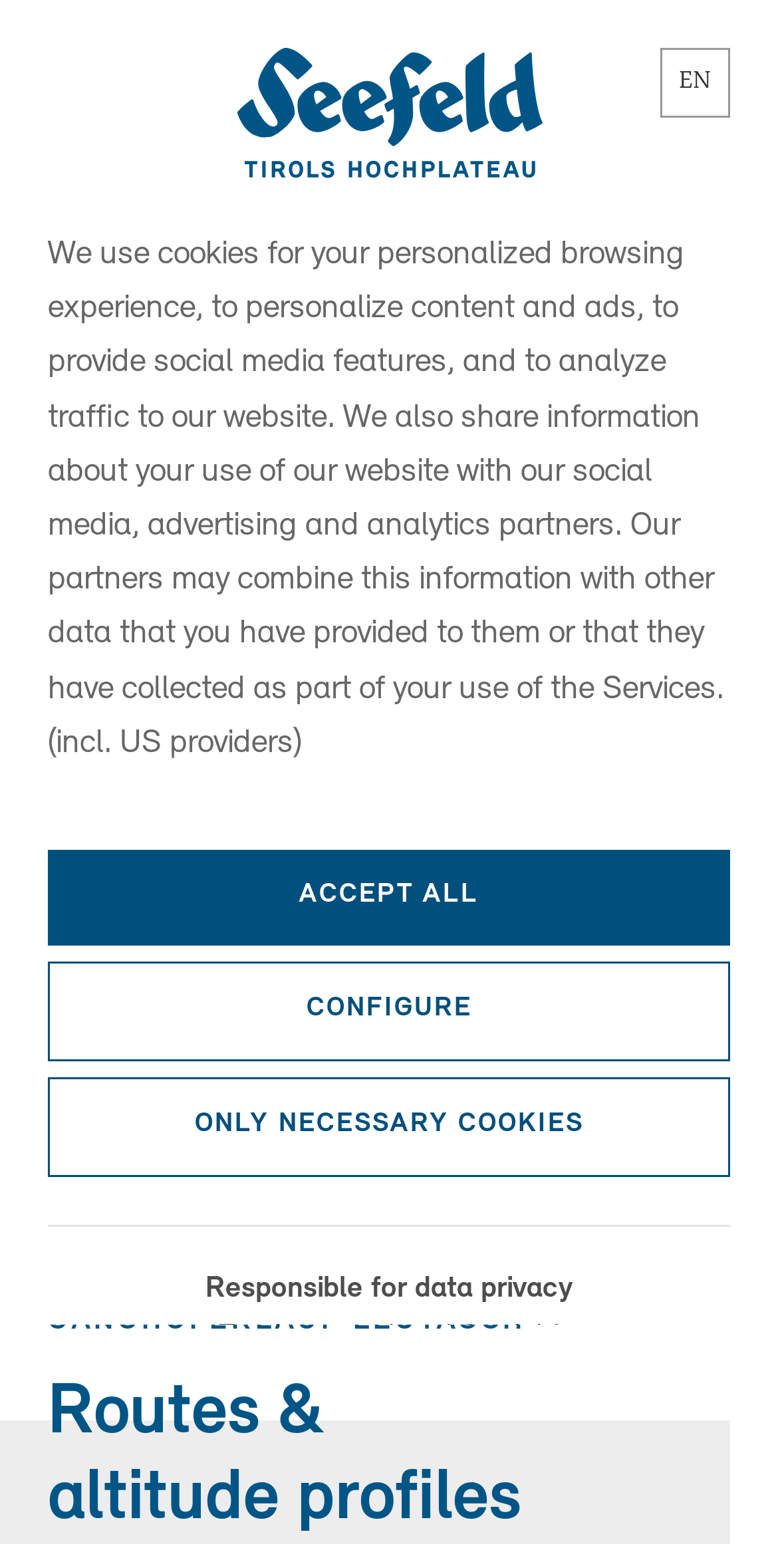Find and generate the main title of the webpage.

Routes & altitude profiles